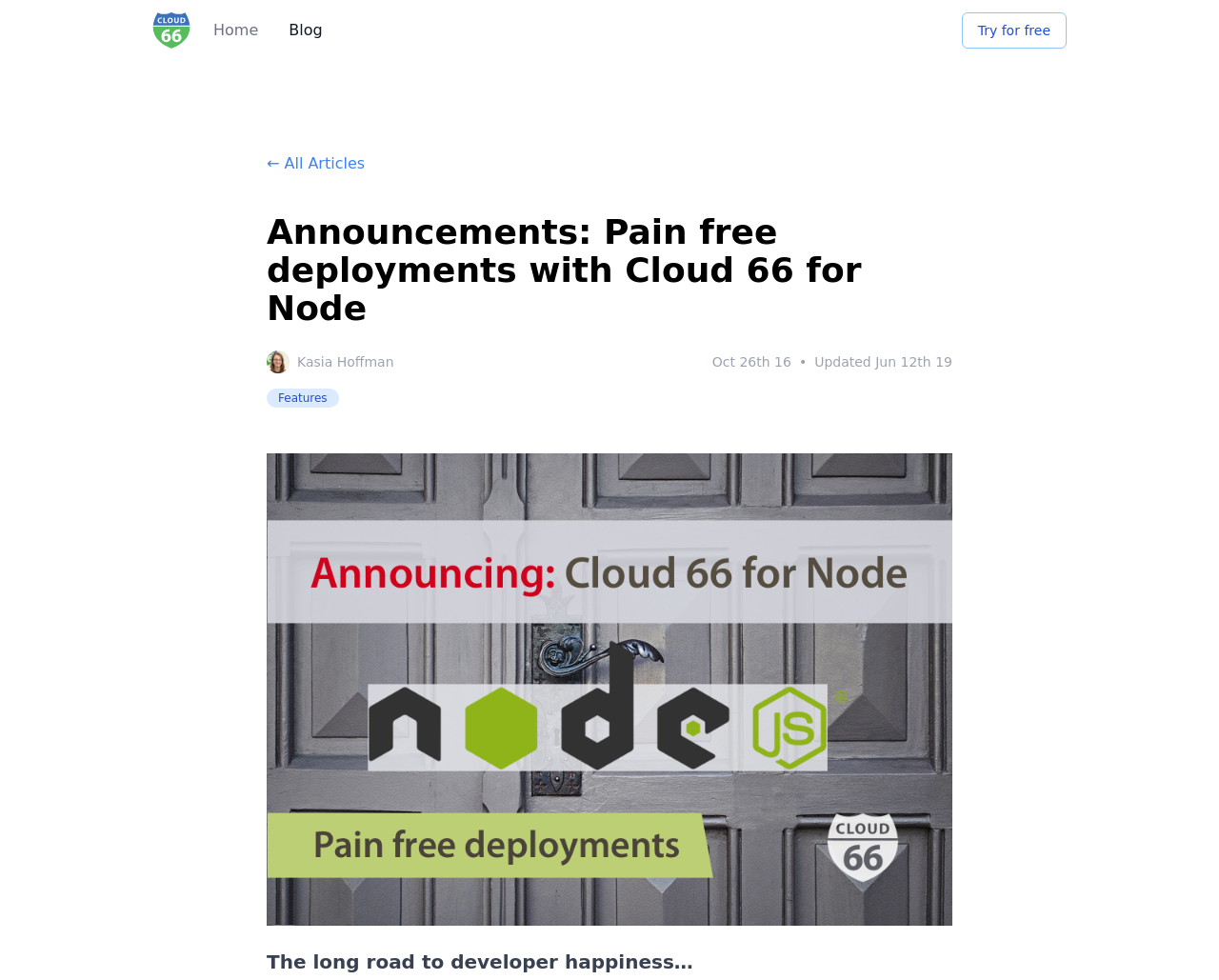Extract the bounding box coordinates of the UI element described by: "Home". The coordinates should include four float numbers ranging from 0 to 1, e.g., [left, top, right, bottom].

[0.175, 0.0, 0.212, 0.062]